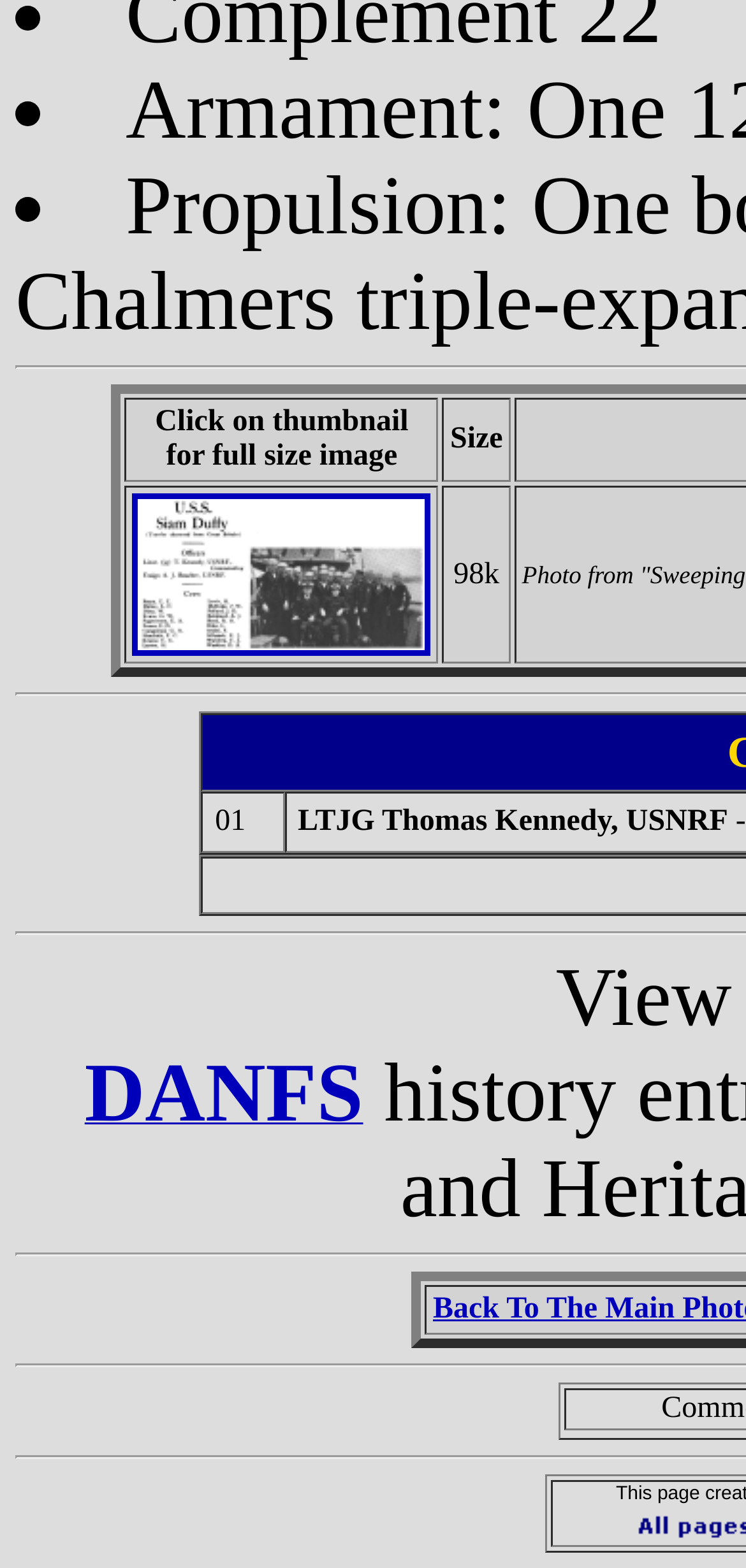How many columns are in the grid?
Refer to the image and provide a one-word or short phrase answer.

2